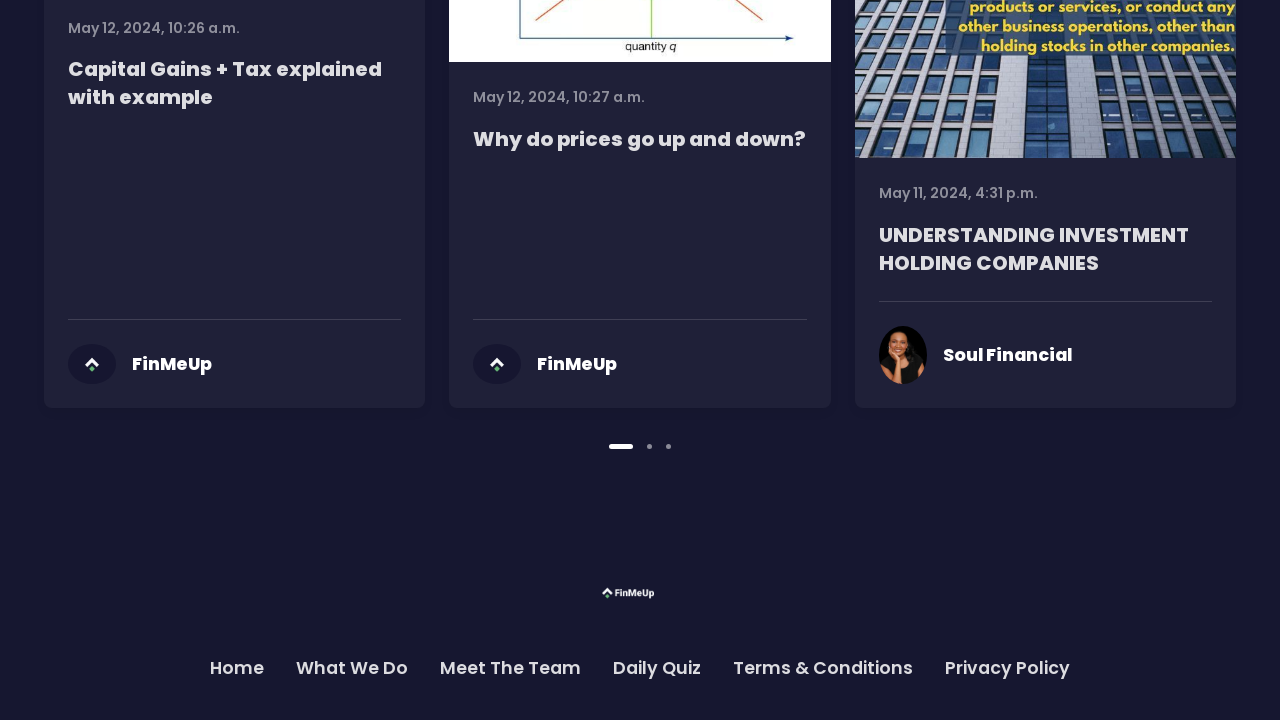How many navigation links are there at the bottom?
Kindly offer a detailed explanation using the data available in the image.

There are six links 'Home', 'What We Do', 'Meet The Team', 'Daily Quiz', 'Terms & Conditions', and 'Privacy Policy' at the bottom of the webpage which are navigation links.